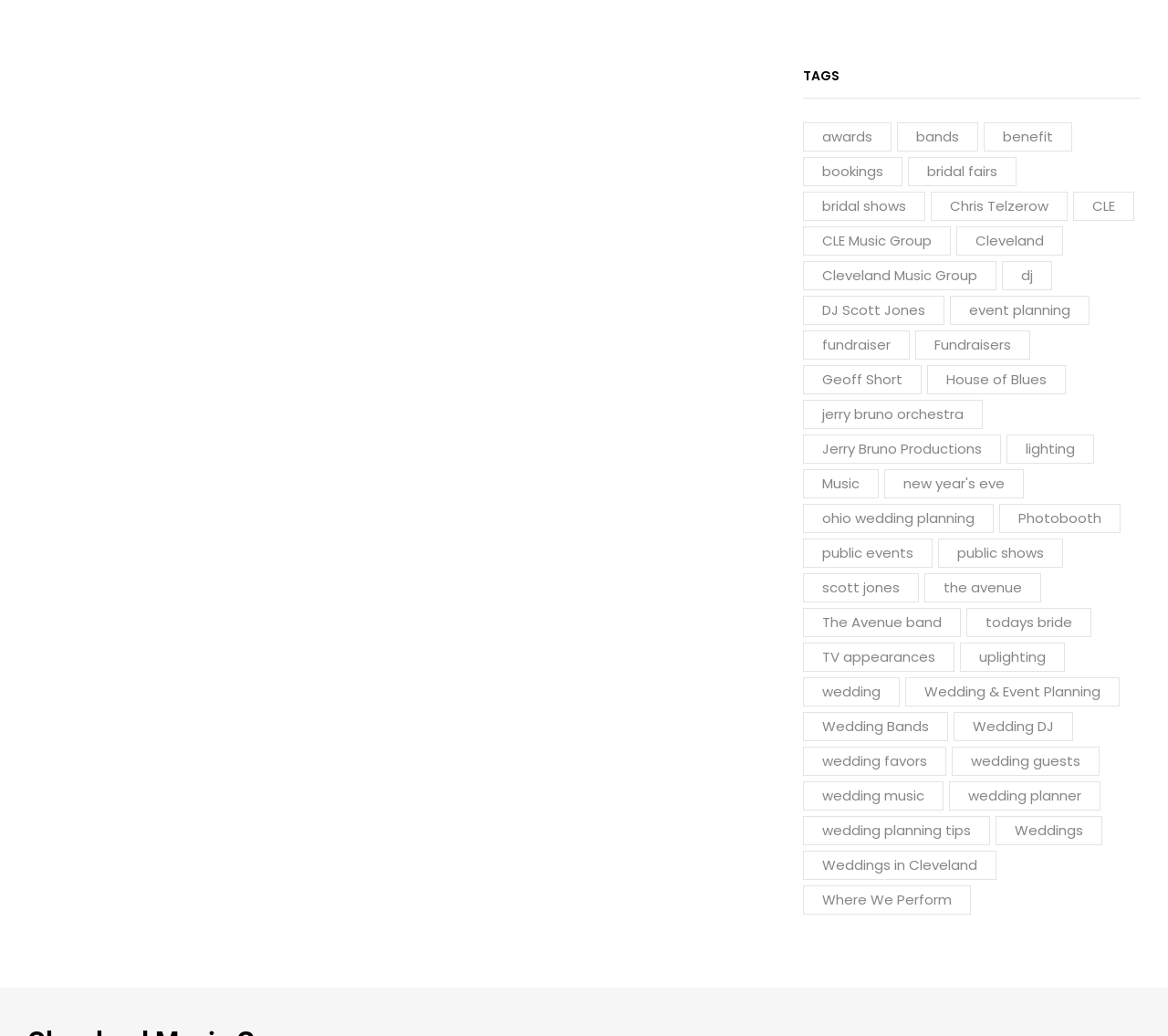How many items are related to 'Cleveland'?
From the image, provide a succinct answer in one word or a short phrase.

3